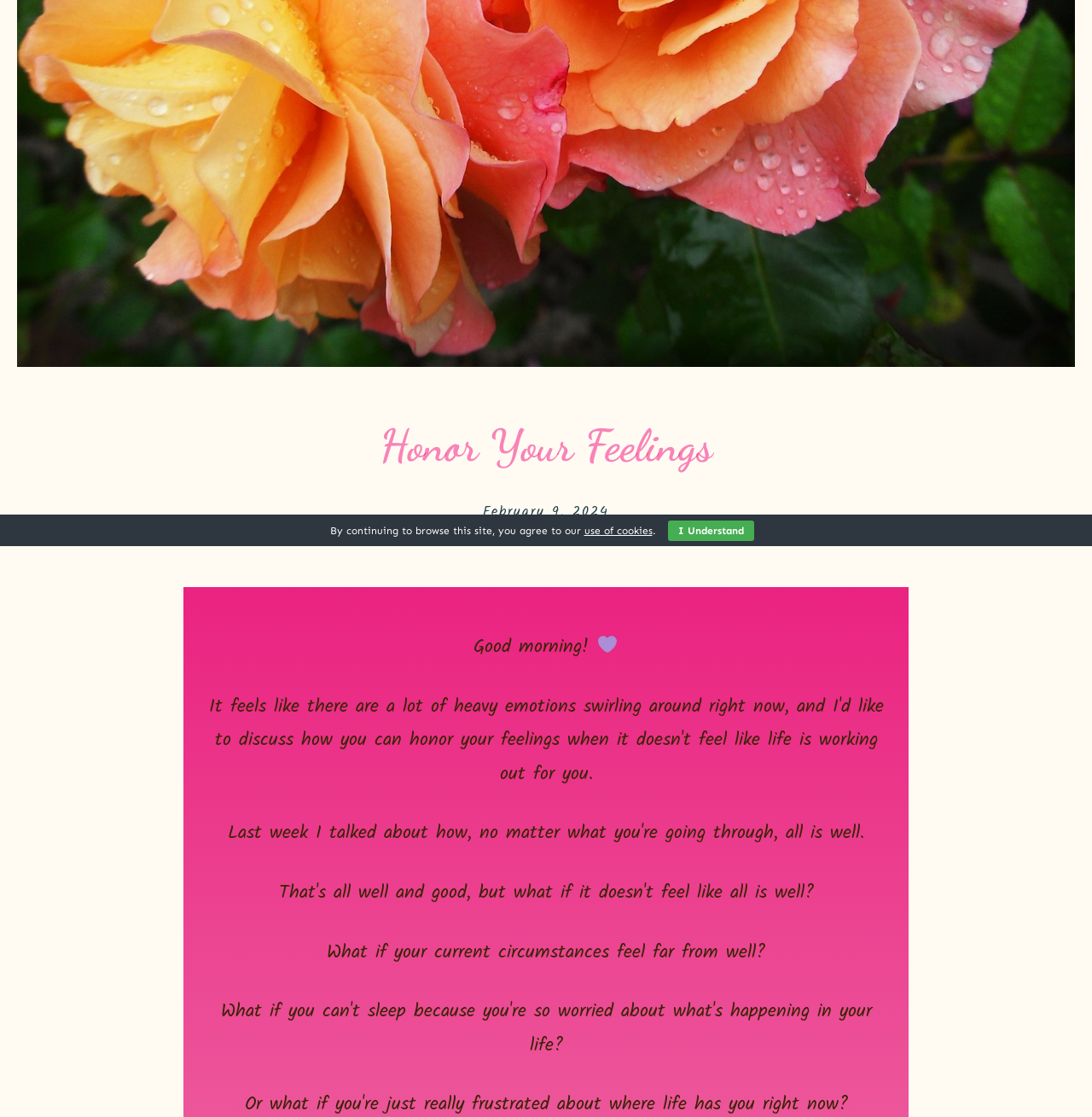Provide the bounding box coordinates, formatted as (top-left x, top-left y, bottom-right x, bottom-right y), with all values being floating point numbers between 0 and 1. Identify the bounding box of the UI element that matches the description: Elder's exhortation

None